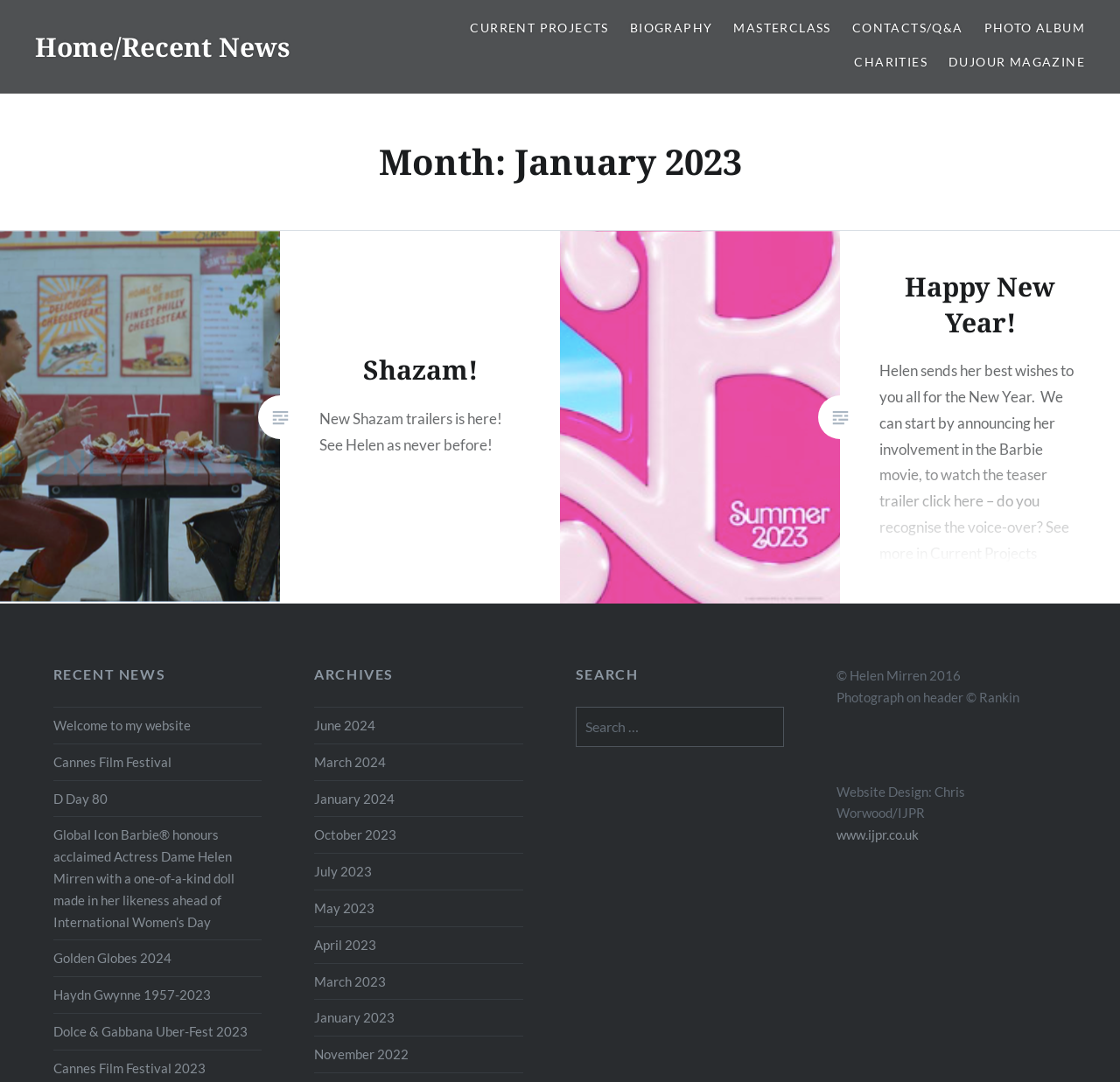Find the bounding box coordinates of the clickable area required to complete the following action: "Search for something".

[0.514, 0.653, 0.7, 0.69]